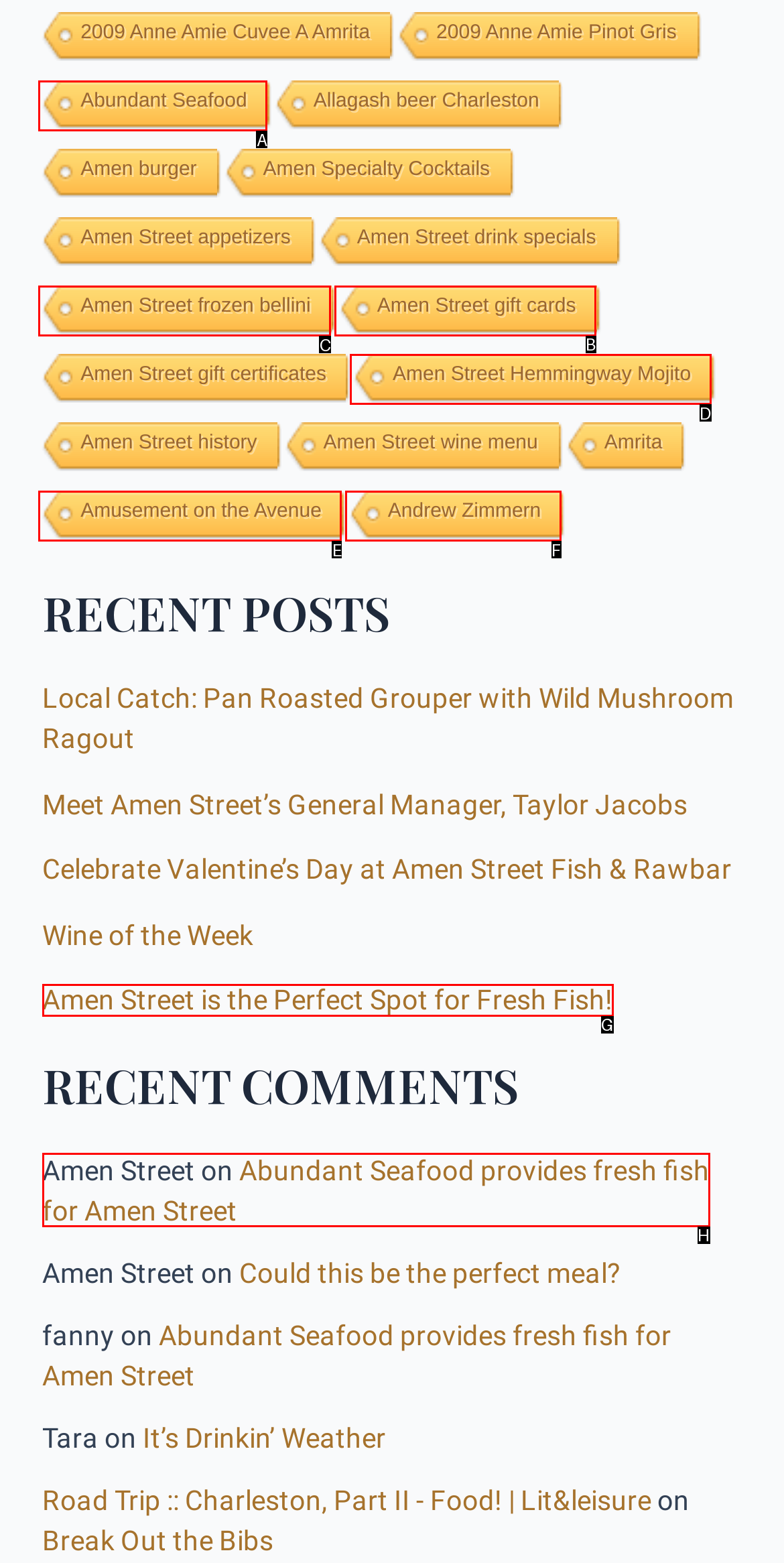Select the appropriate letter to fulfill the given instruction: Check 'Amen Street gift cards'
Provide the letter of the correct option directly.

B